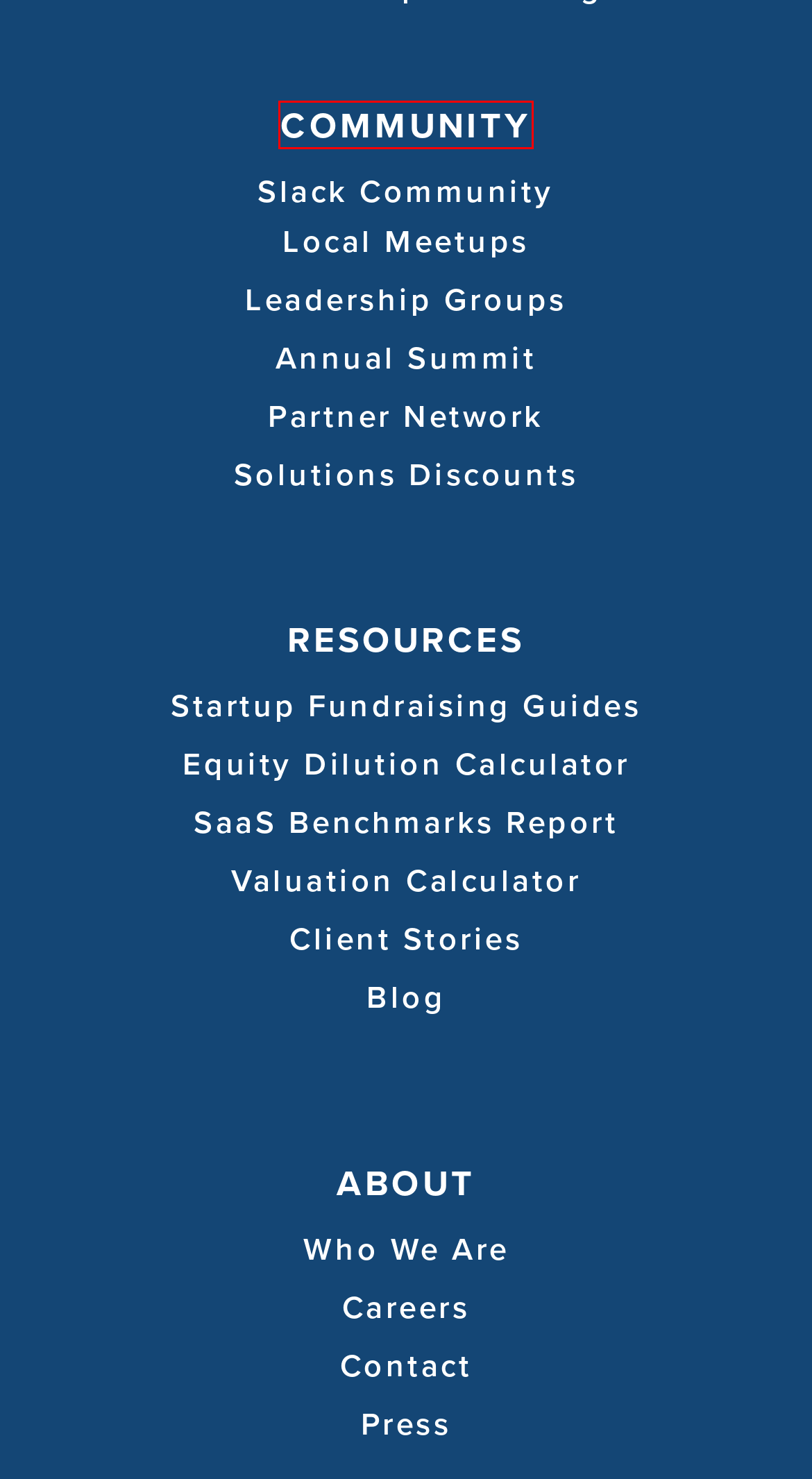You are given a screenshot of a webpage with a red rectangle bounding box. Choose the best webpage description that matches the new webpage after clicking the element in the bounding box. Here are the candidates:
A. About | Lighter Capital
B. The Lighter Startup Community | Network, Learn, & Grow
C. Revenue Multiples
D. Press Releases | Lighter Capital
E. Contact Us | Lighter Capital
F. Startup Dilution Calculator | Compare Equity & Debt Financing
G. Accounting & Taxes for SaaS Startups
H. Careers | Lighter Capital

B